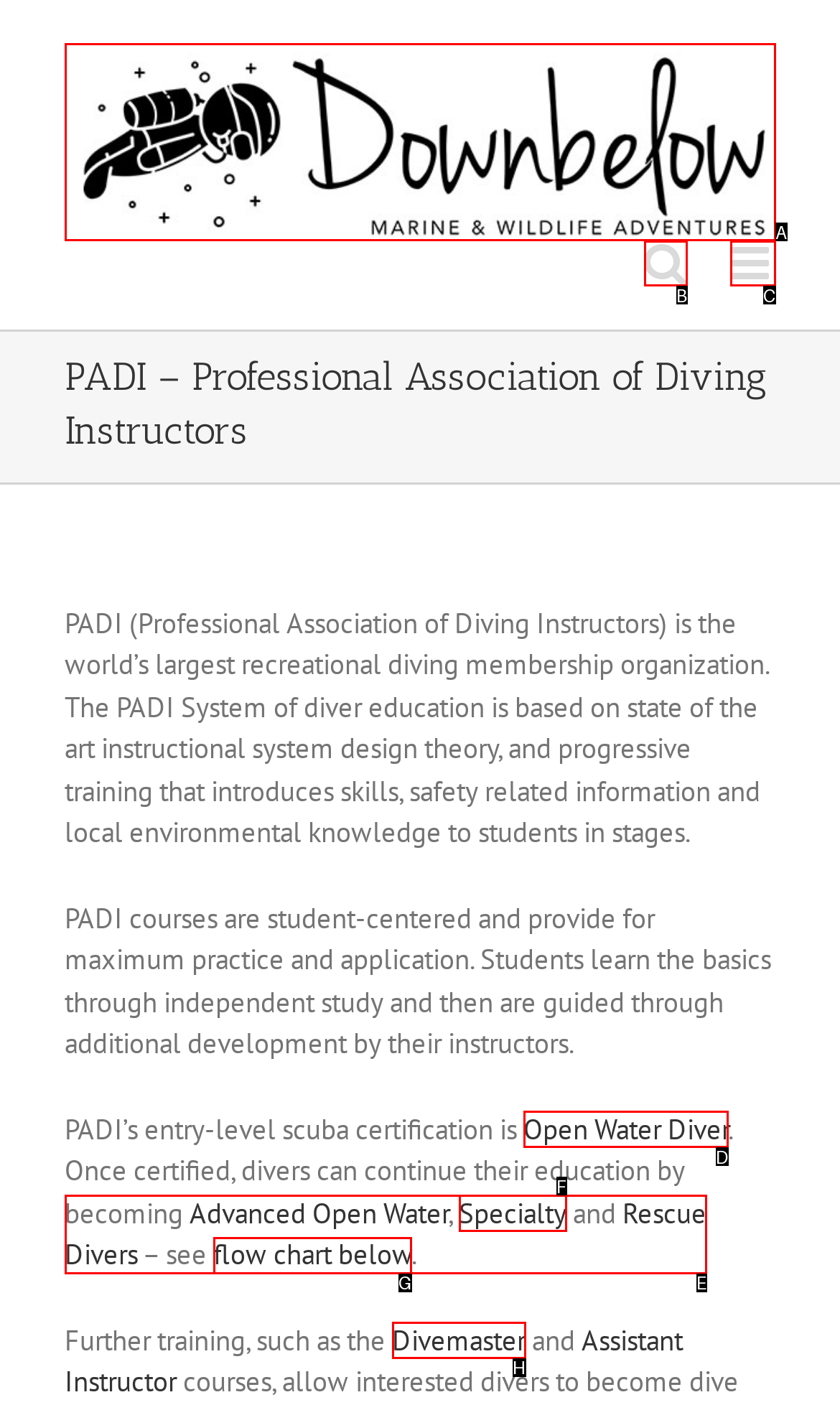Specify the letter of the UI element that should be clicked to achieve the following: Click Divemaster
Provide the corresponding letter from the choices given.

H